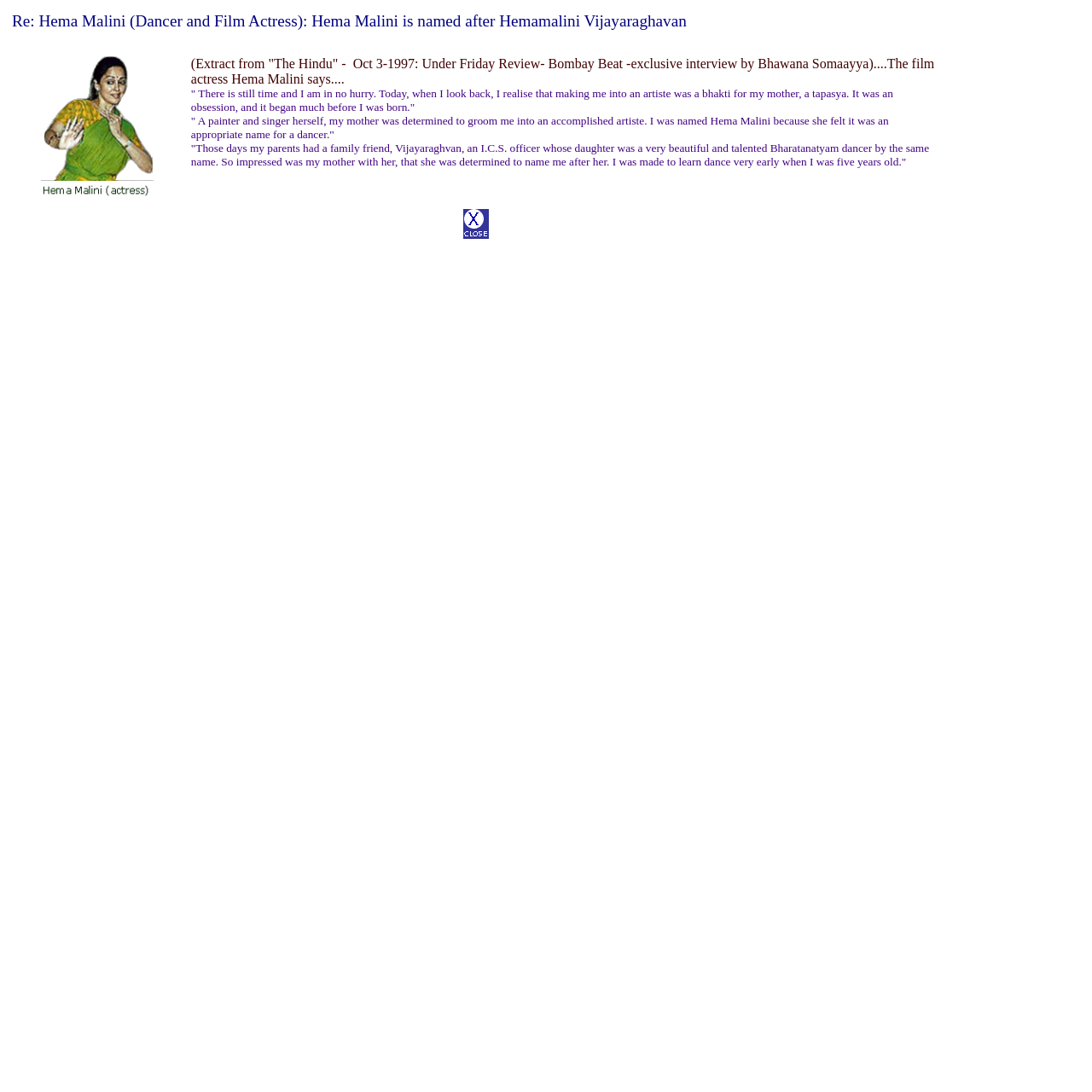Please give a one-word or short phrase response to the following question: 
At what age did Hema Malini start learning dance?

five years old